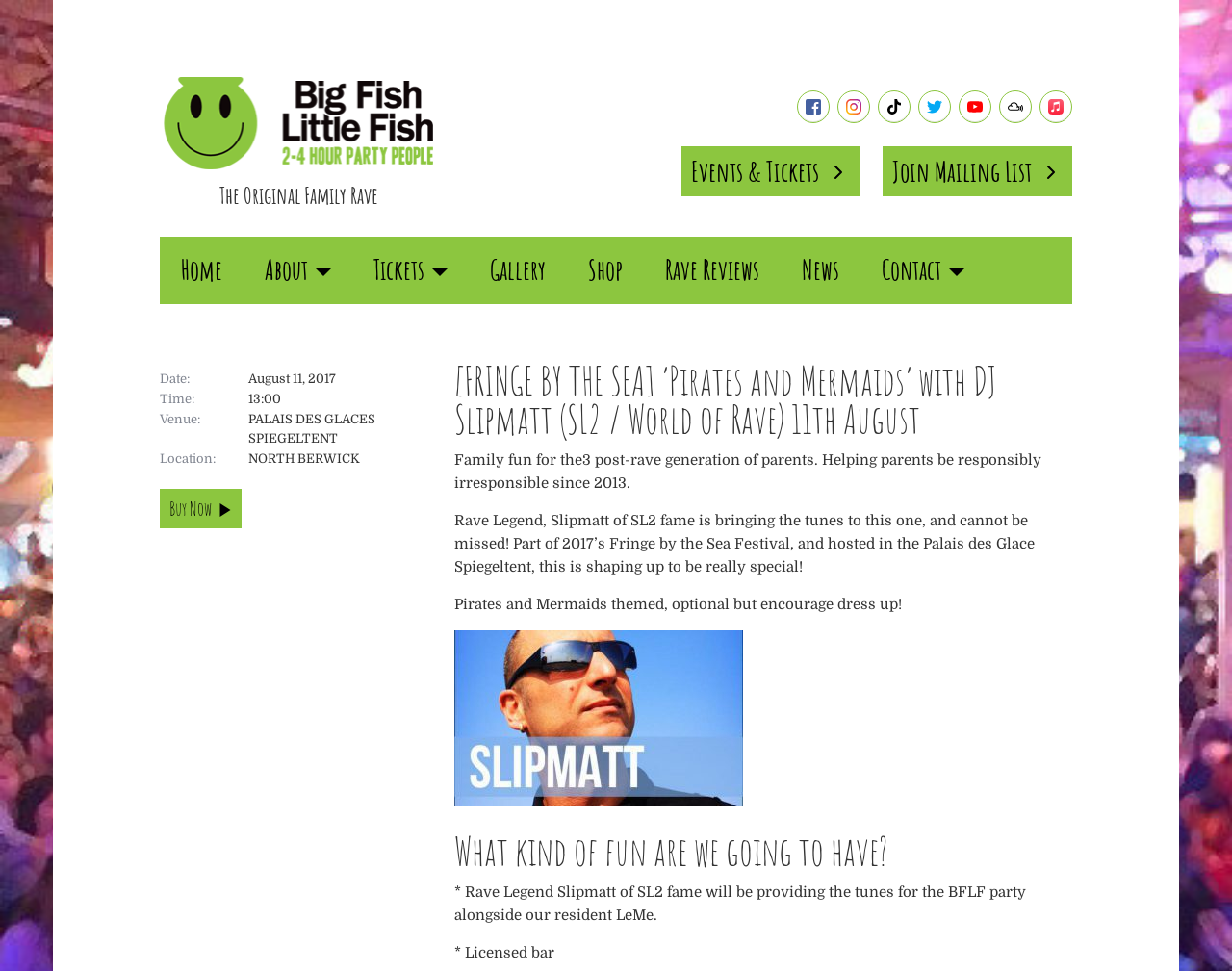Provide the bounding box coordinates of the area you need to click to execute the following instruction: "Click on 'Buy Now' button".

[0.13, 0.503, 0.196, 0.544]